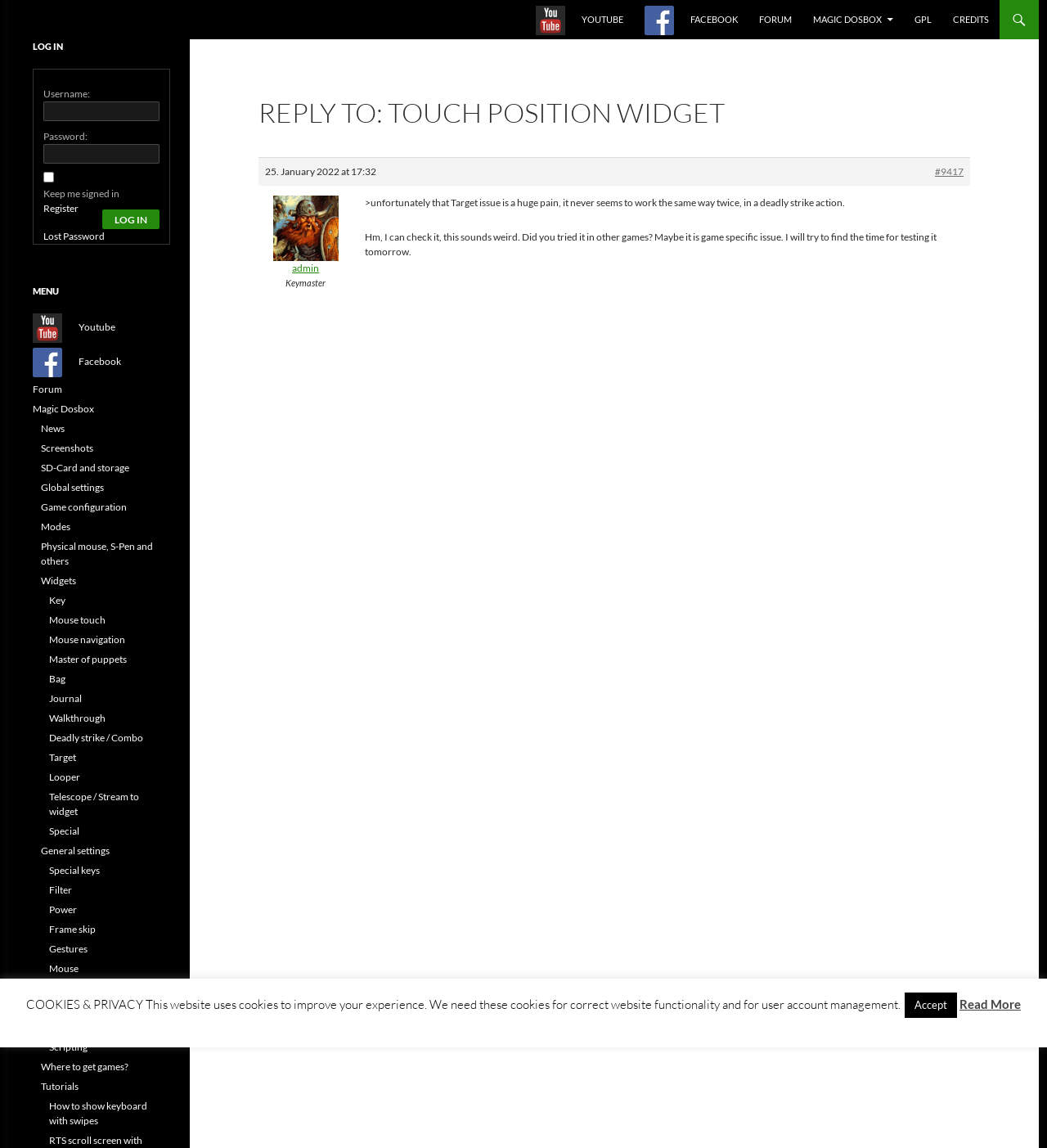Identify the bounding box coordinates of the region that needs to be clicked to carry out this instruction: "Visit the provincial page of Badakhshan". Provide these coordinates as four float numbers ranging from 0 to 1, i.e., [left, top, right, bottom].

None